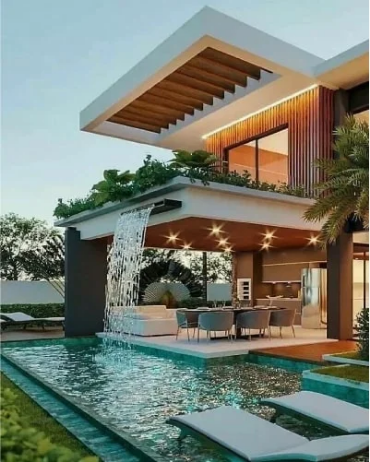Describe all the aspects of the image extensively.

The image showcases a stunning modern residence featuring a sophisticated design that seamlessly integrates outdoor and indoor living spaces. The architectural highlights include a spacious terrace with a sleek overhang and elegant wooden accents, creating a harmonious blend of nature and contemporary aesthetics. In the foreground, a shimmering pool reflects the cascading waterfall, which adds a serene element to the outdoor space. Surrounding the pool, luxurious lounge chairs invite relaxation under the sun, while an inviting dining area beneath the covered terrace suggests a perfect spot for gatherings. The lush greenery enhances the ambiance, offering a tranquil escape, while the thoughtfully designed exterior speaks to the high standards of quality and creativity found in top-tier exterior design services. This scene embodies the essence of upscale outdoor living, emphasizing both beauty and functionality.